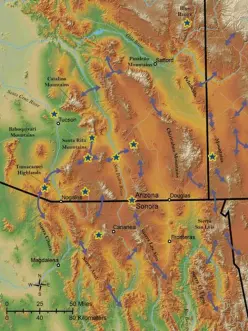Use a single word or phrase to respond to the question:
What do the flowing blue arrows on the map represent?

Paths of rivers and streams